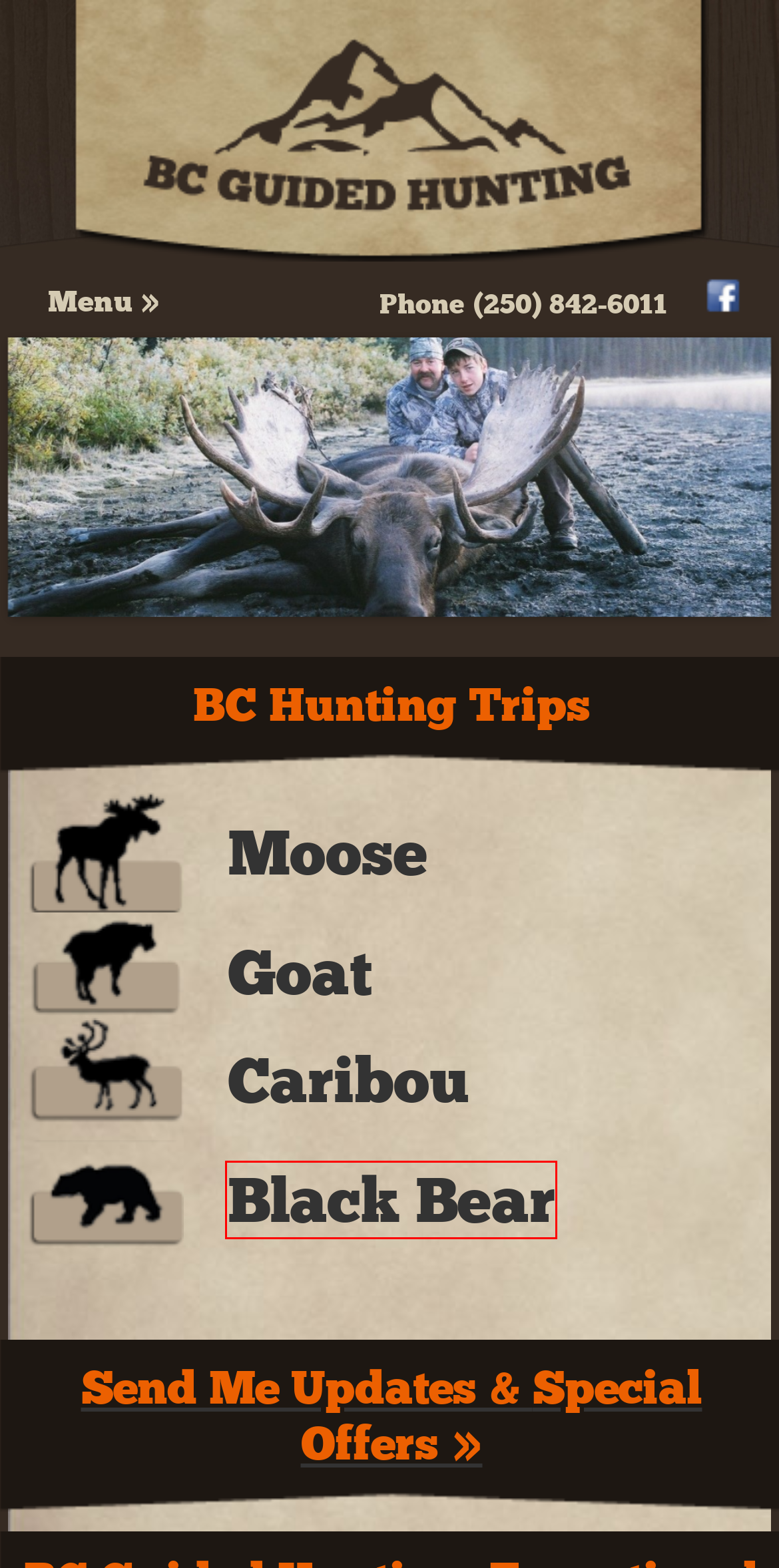You are given a screenshot of a webpage with a red rectangle bounding box around an element. Choose the best webpage description that matches the page after clicking the element in the bounding box. Here are the candidates:
A. BC Hunts | BC Guided Hunting | BC Hunts | Moose, Goat, Bear and more
B. Video Gallery | BC Guided Hunting | BC Hunts | Moose, Goat, Bear and more
C. BC Mountain Goat Hunting | BC Guided Hunting | BC Hunts | Moose, Goat, Bear and more
D. Send Me Updates & Special Offers | BC Guided Hunting | BC Hunts | Moose, Goat, Bear and more
E. BC Moose Hunts | Trophy Moose | BC Guided Hunting | BC Hunts | Moose, Goat, Bear and more
F. BC Caribou Hunts | BC Guided Hunting | BC Hunts | Moose, Goat, Bear and more
G. Black Bear Hunting | BC Guided Hunting | BC Hunts | Moose, Goat, Bear and more
H. Testimonials | BC Guided Hunting | BC Hunts | Moose, Goat, Bear and more

G